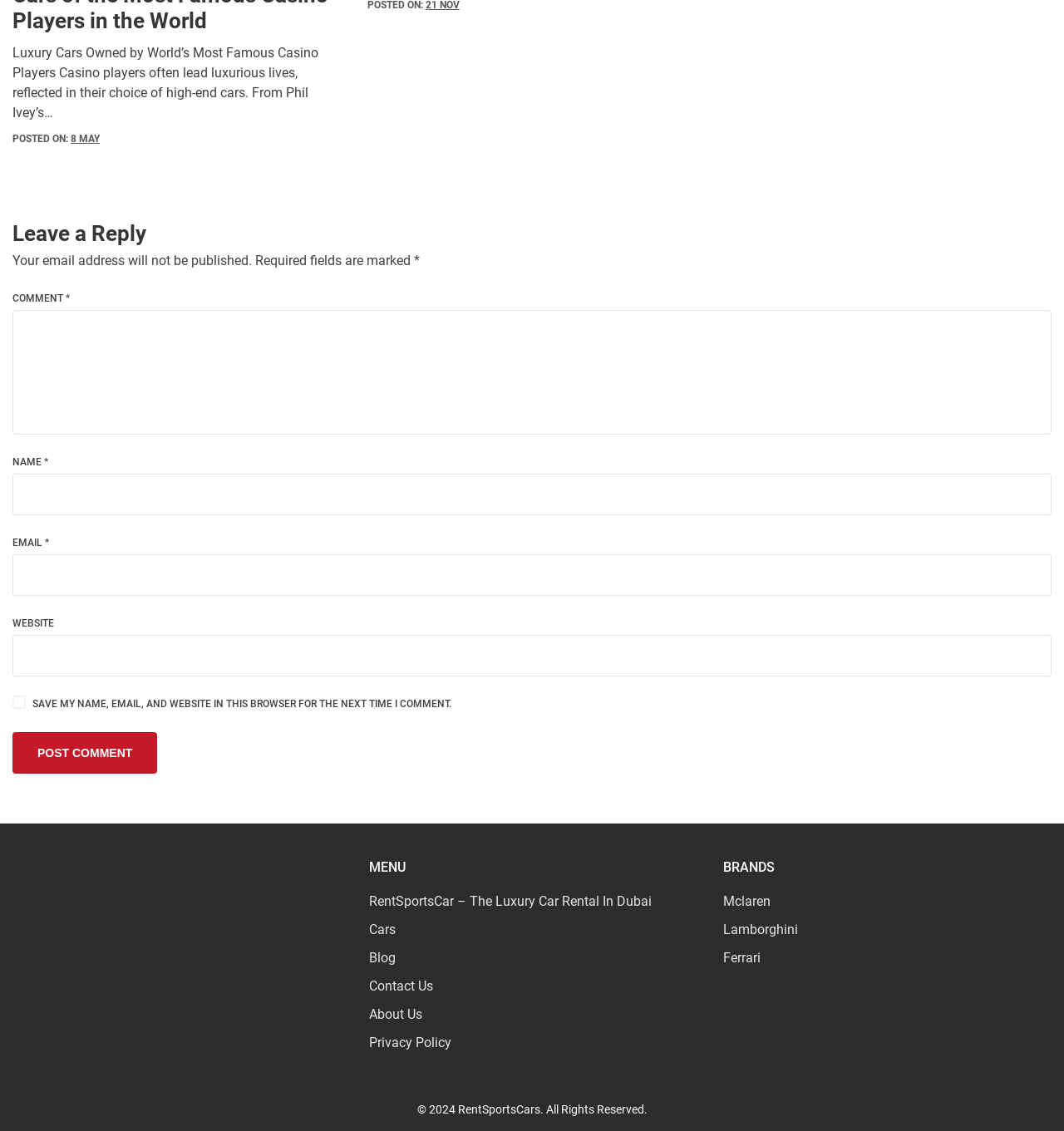Locate the bounding box coordinates of the area you need to click to fulfill this instruction: 'Click on the 'Post Comment' button'. The coordinates must be in the form of four float numbers ranging from 0 to 1: [left, top, right, bottom].

[0.012, 0.647, 0.148, 0.684]